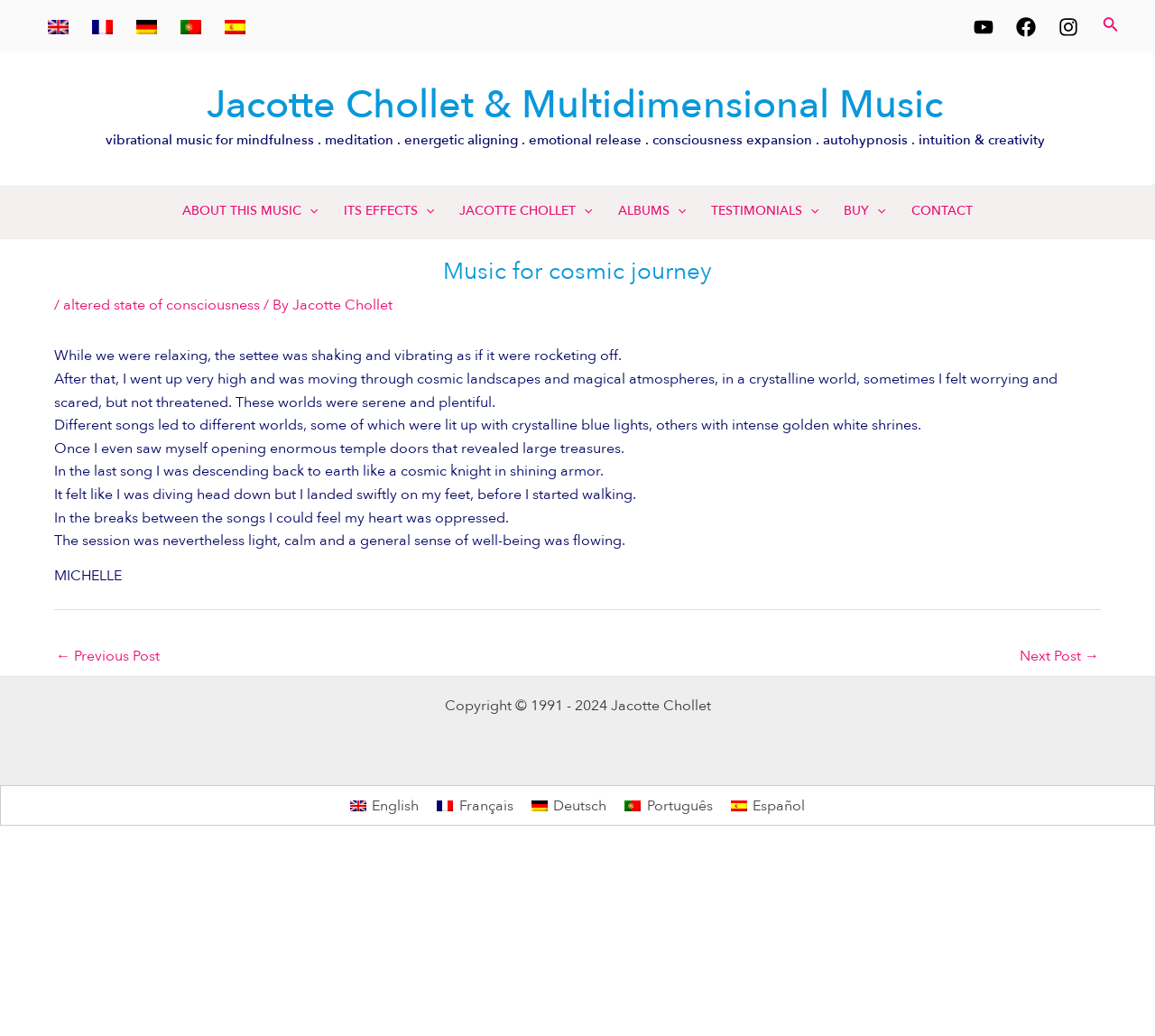Please provide the bounding box coordinates for the element that needs to be clicked to perform the instruction: "Click the 'mobile-toggle' button". The coordinates must consist of four float numbers between 0 and 1, formatted as [left, top, right, bottom].

None